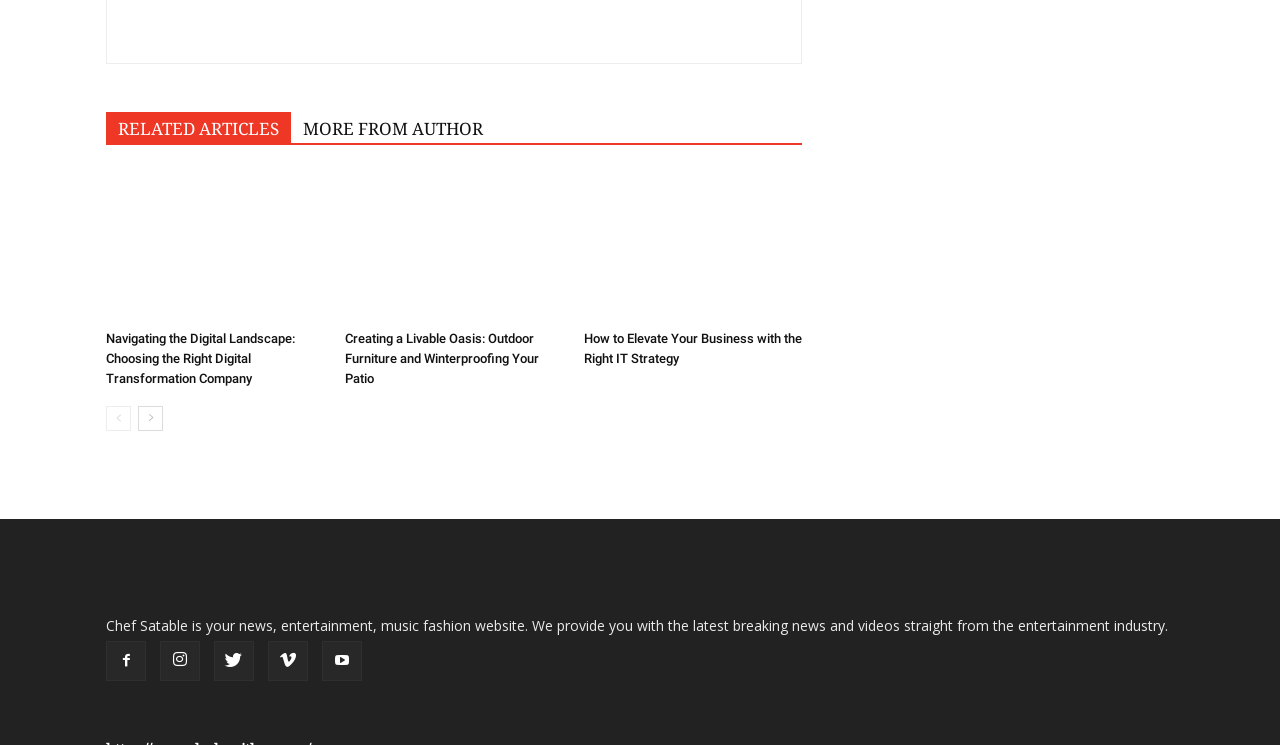For the given element description RELATED ARTICLES, determine the bounding box coordinates of the UI element. The coordinates should follow the format (top-left x, top-left y, bottom-right x, bottom-right y) and be within the range of 0 to 1.

[0.083, 0.15, 0.227, 0.191]